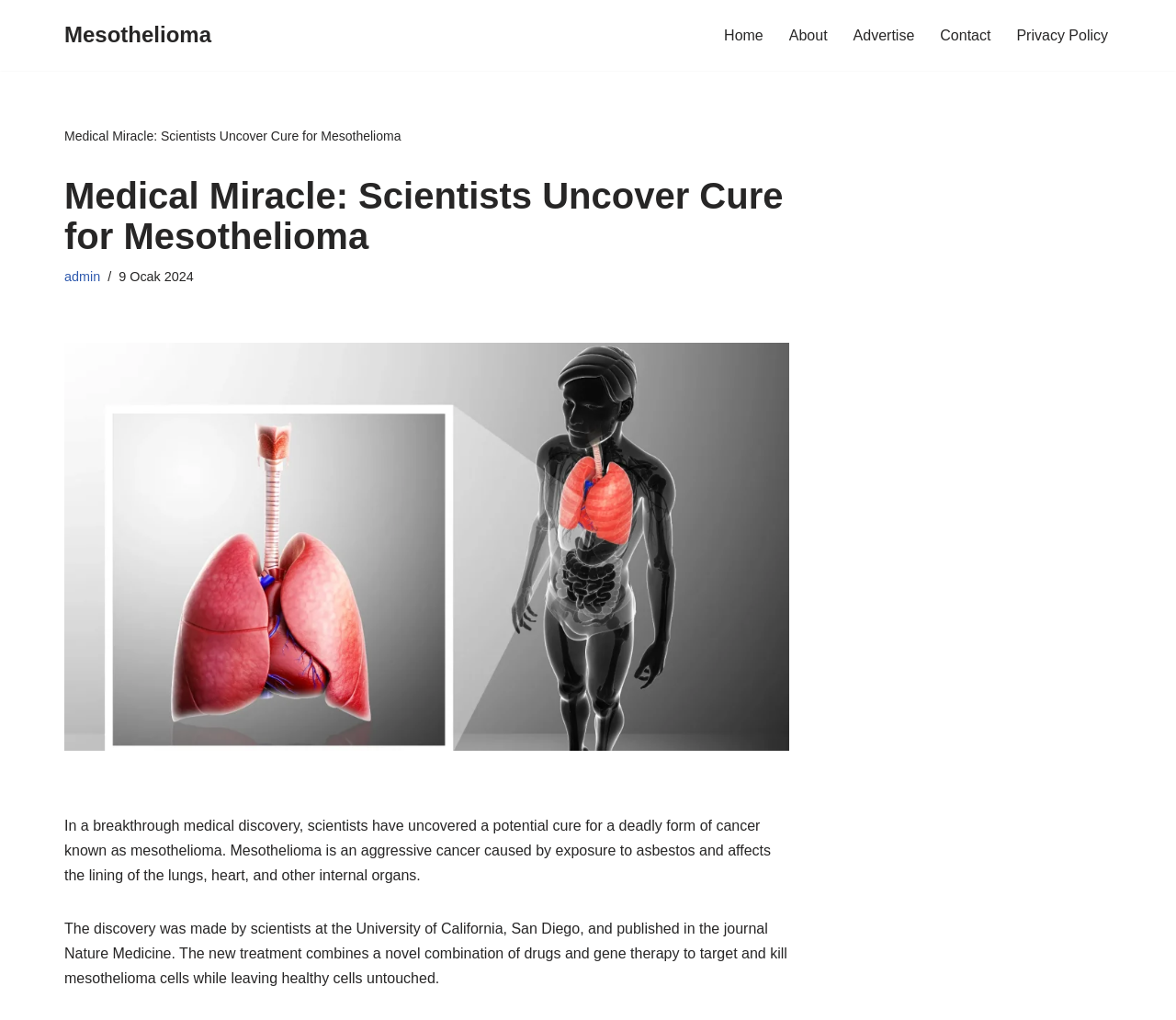Please extract and provide the main headline of the webpage.

Medical Miracle: Scientists Uncover Cure for Mesothelioma